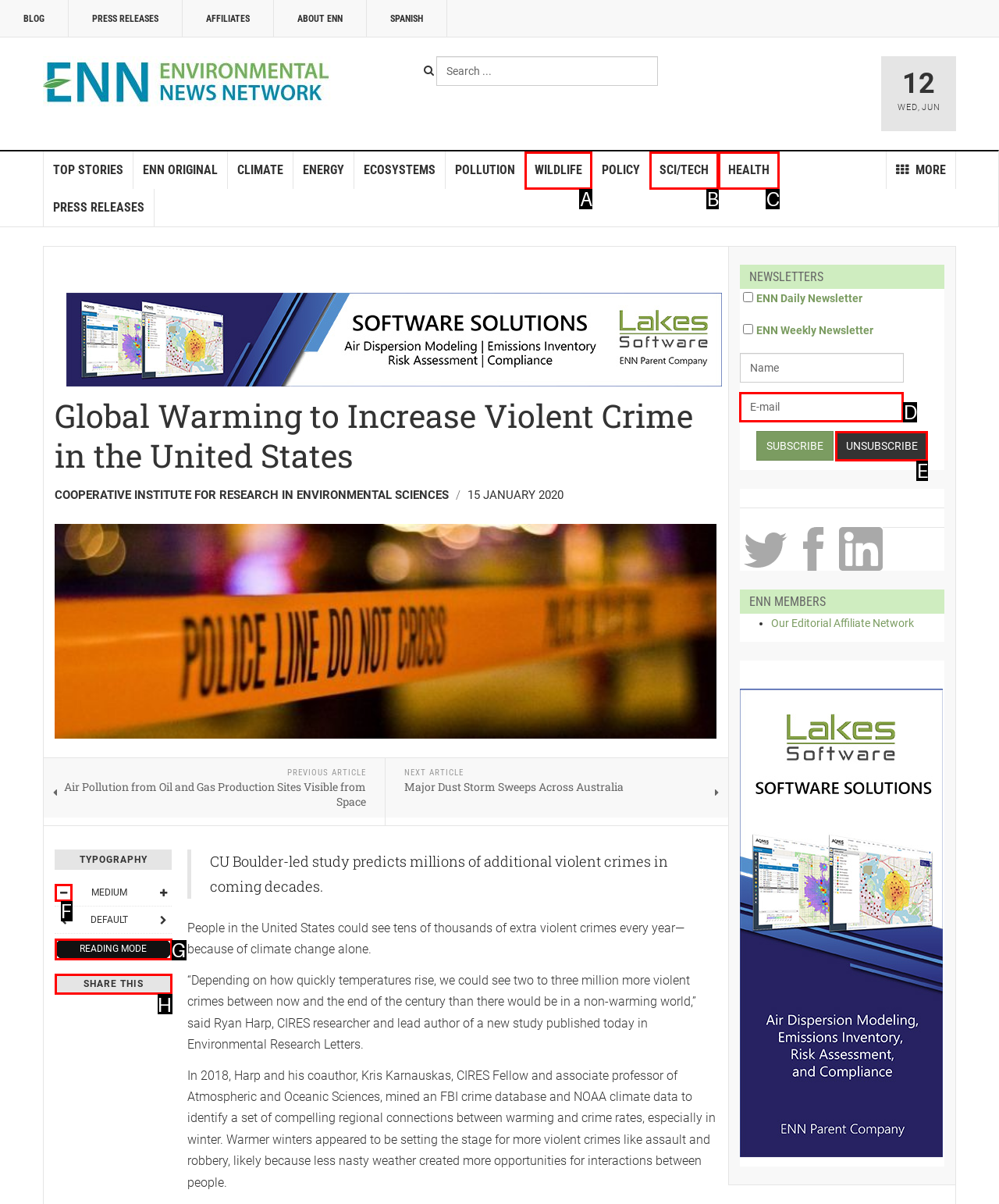Choose the letter of the element that should be clicked to complete the task: Read the abstract
Answer with the letter from the possible choices.

None